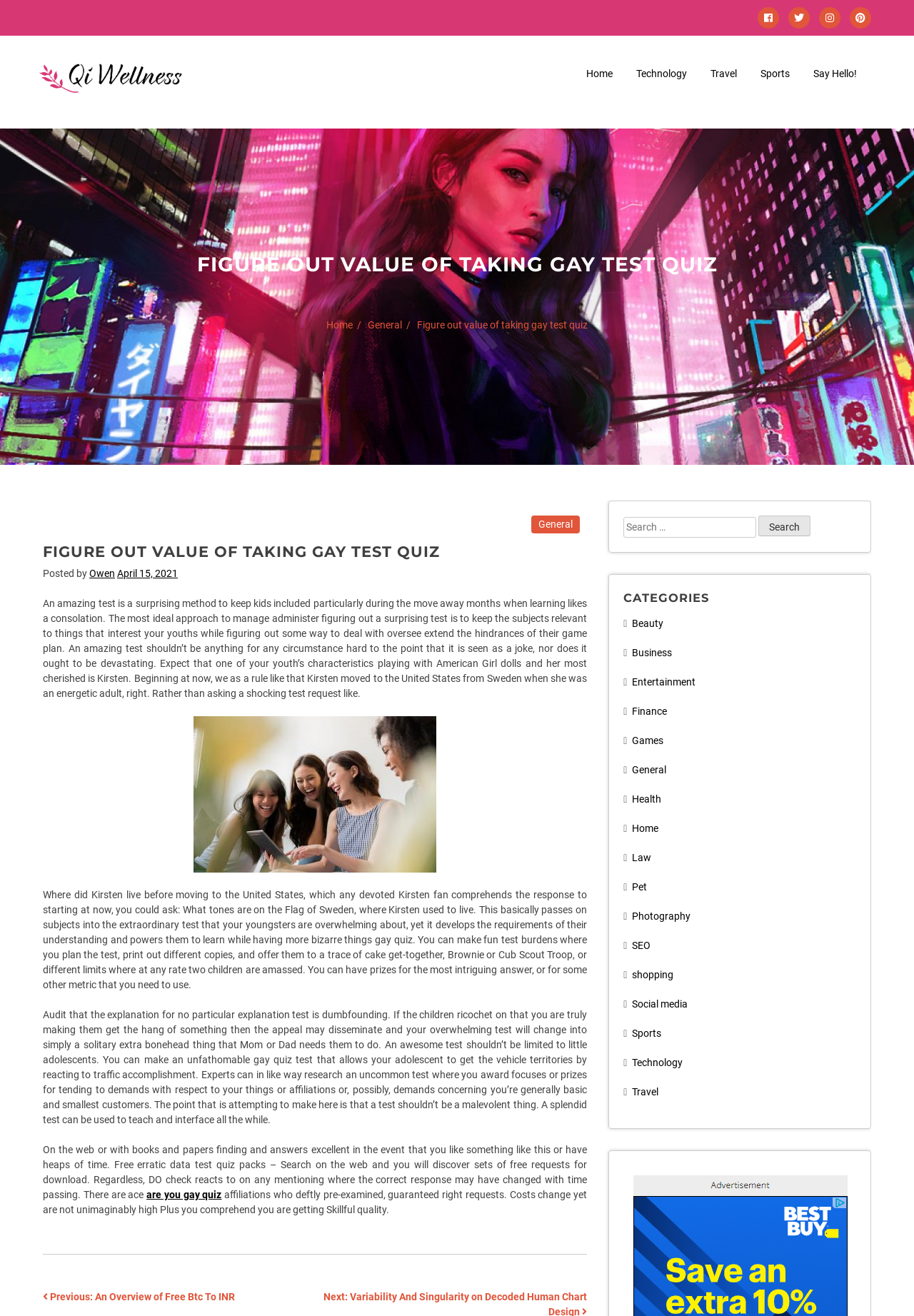What is the purpose of a gay test quiz?
Answer briefly with a single word or phrase based on the image.

To teach and engage